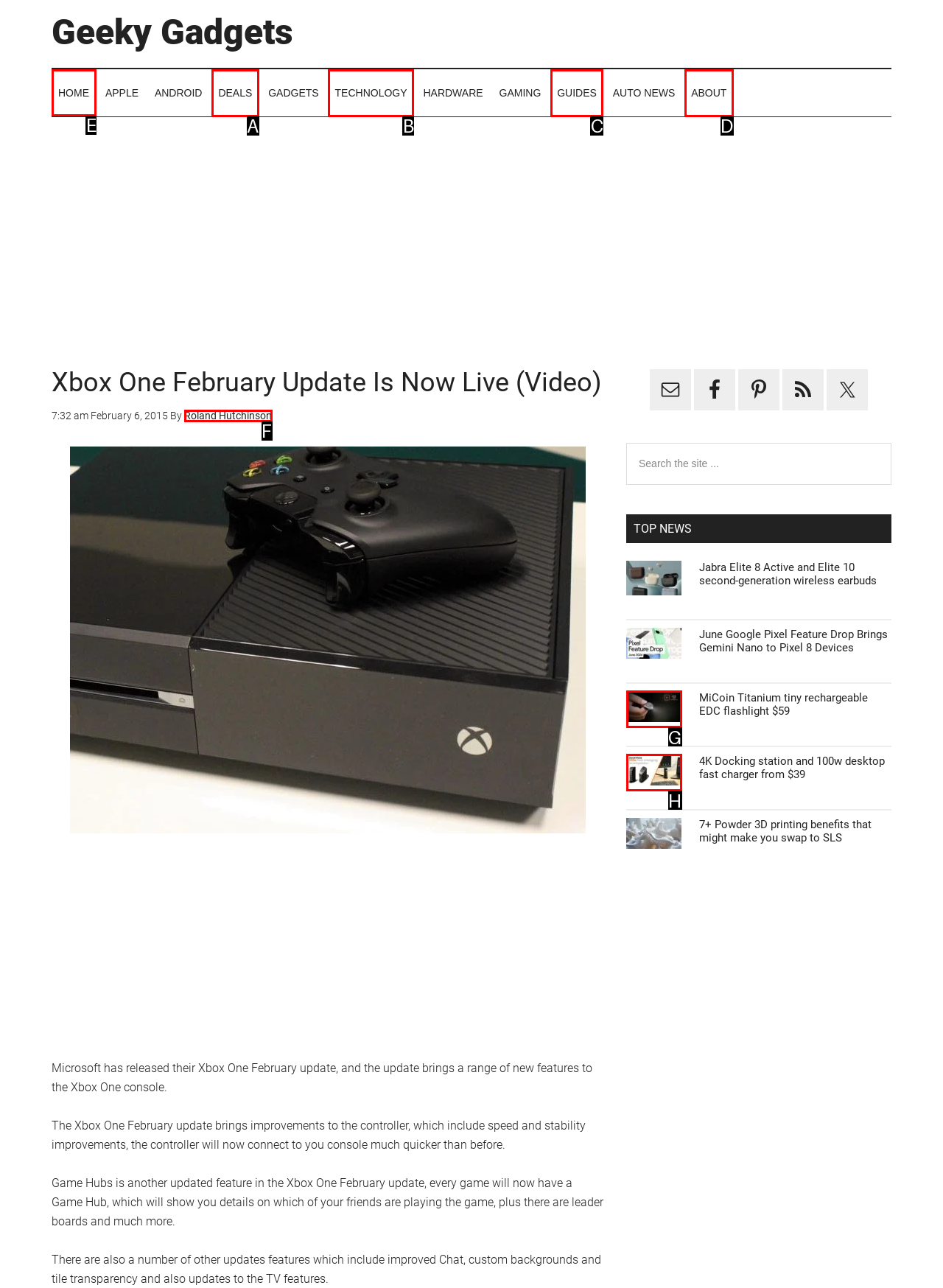Identify the correct option to click in order to accomplish the task: Click on the 'HOME' link Provide your answer with the letter of the selected choice.

E